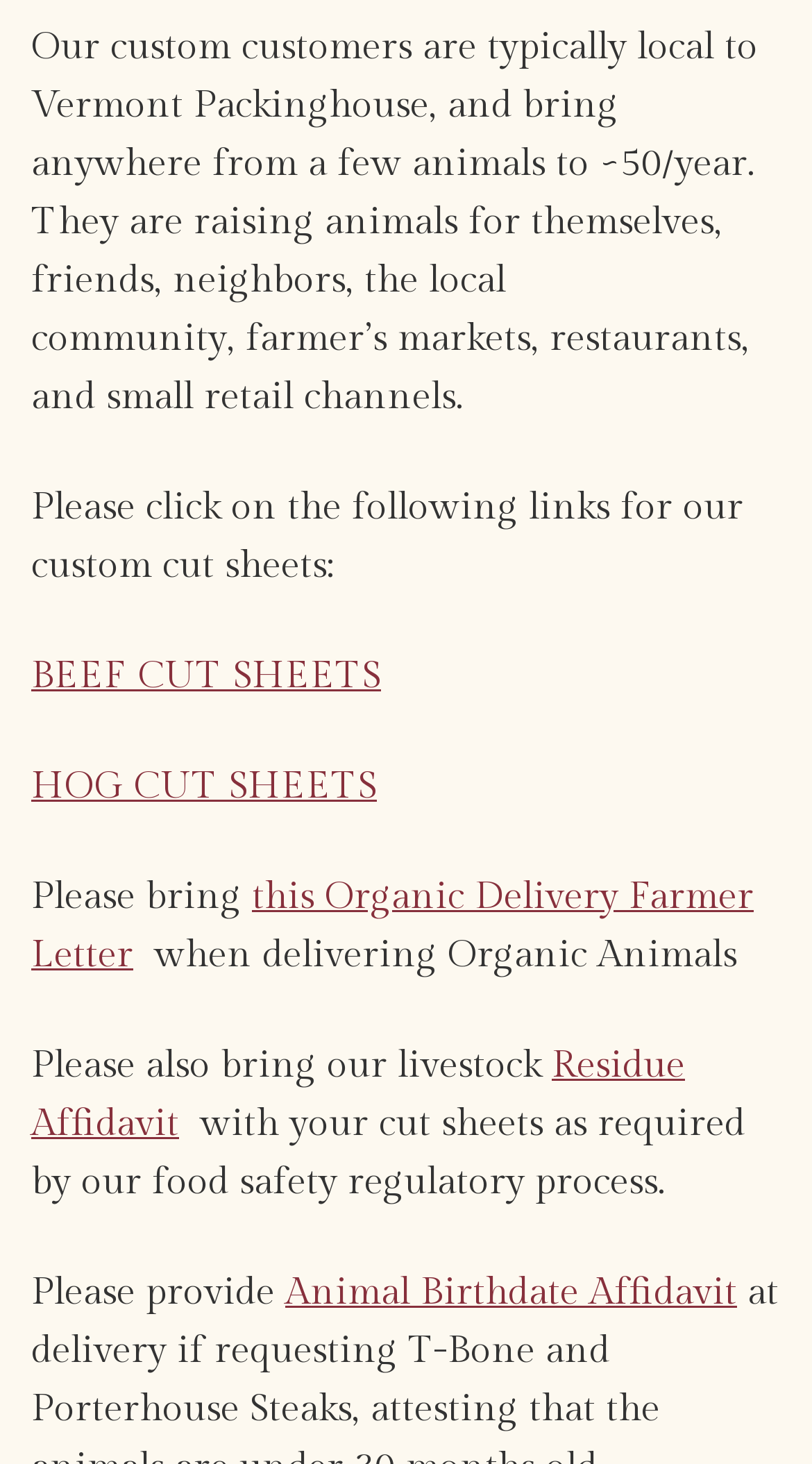How many animals do custom customers typically bring?
Provide a thorough and detailed answer to the question.

The text states that custom customers 'bring anywhere from a few animals to ~50/year', which indicates the range of animals they typically bring.